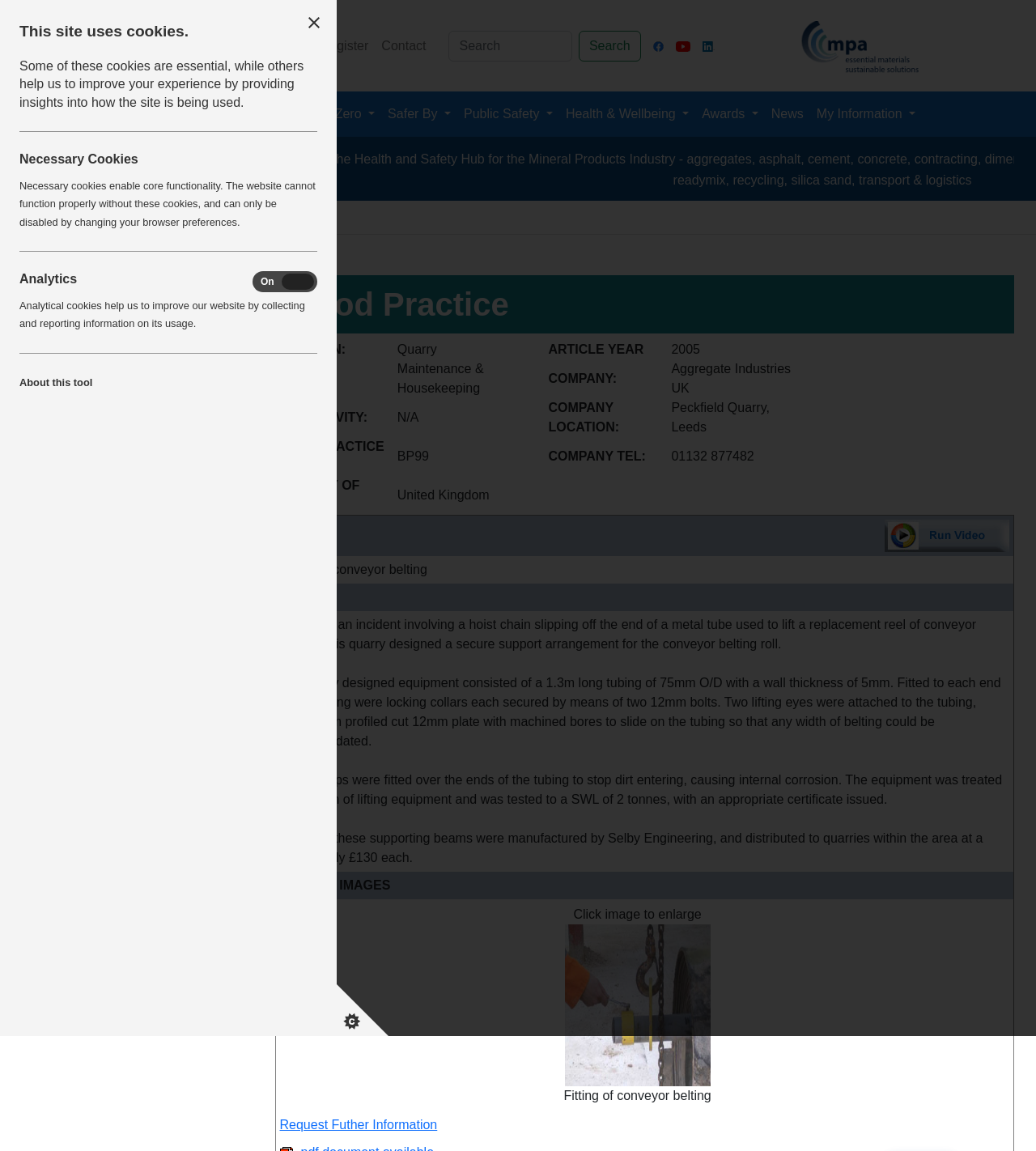Specify the bounding box coordinates of the region I need to click to perform the following instruction: "Click on the 'Safety Resources' button". The coordinates must be four float numbers in the range of 0 to 1, i.e., [left, top, right, bottom].

[0.067, 0.085, 0.191, 0.113]